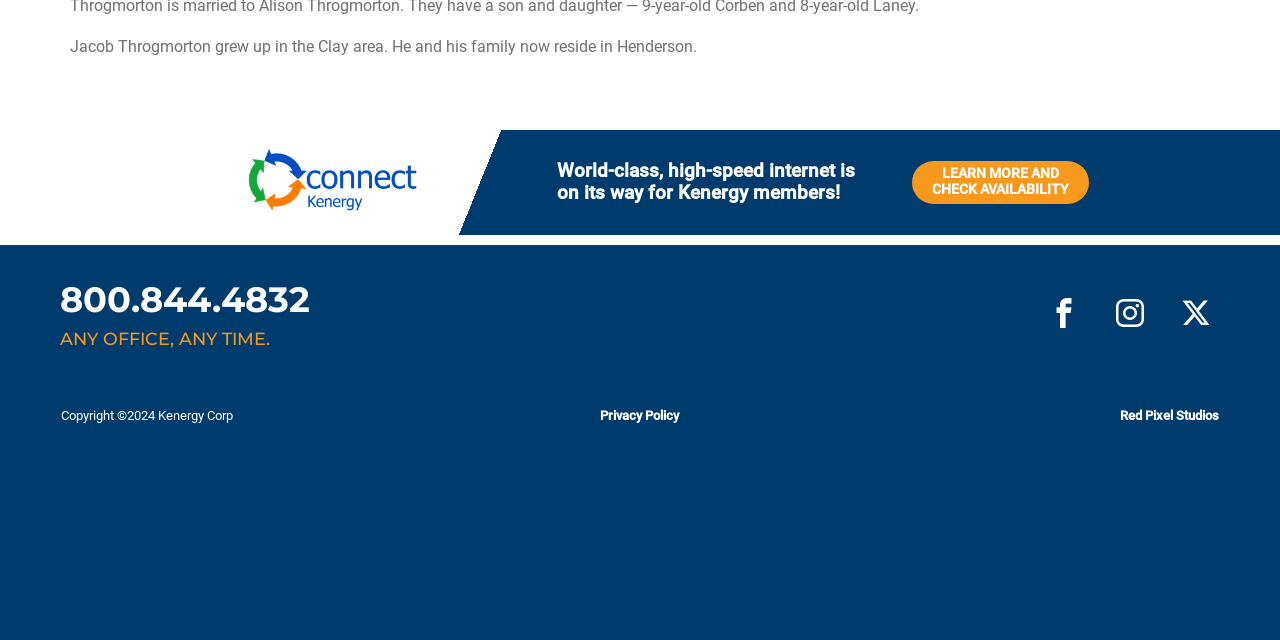Bounding box coordinates are given in the format (top-left x, top-left y, bottom-right x, bottom-right y). All values should be floating point numbers between 0 and 1. Provide the bounding box coordinate for the UI element described as: Privacy Policy

[0.469, 0.637, 0.531, 0.661]